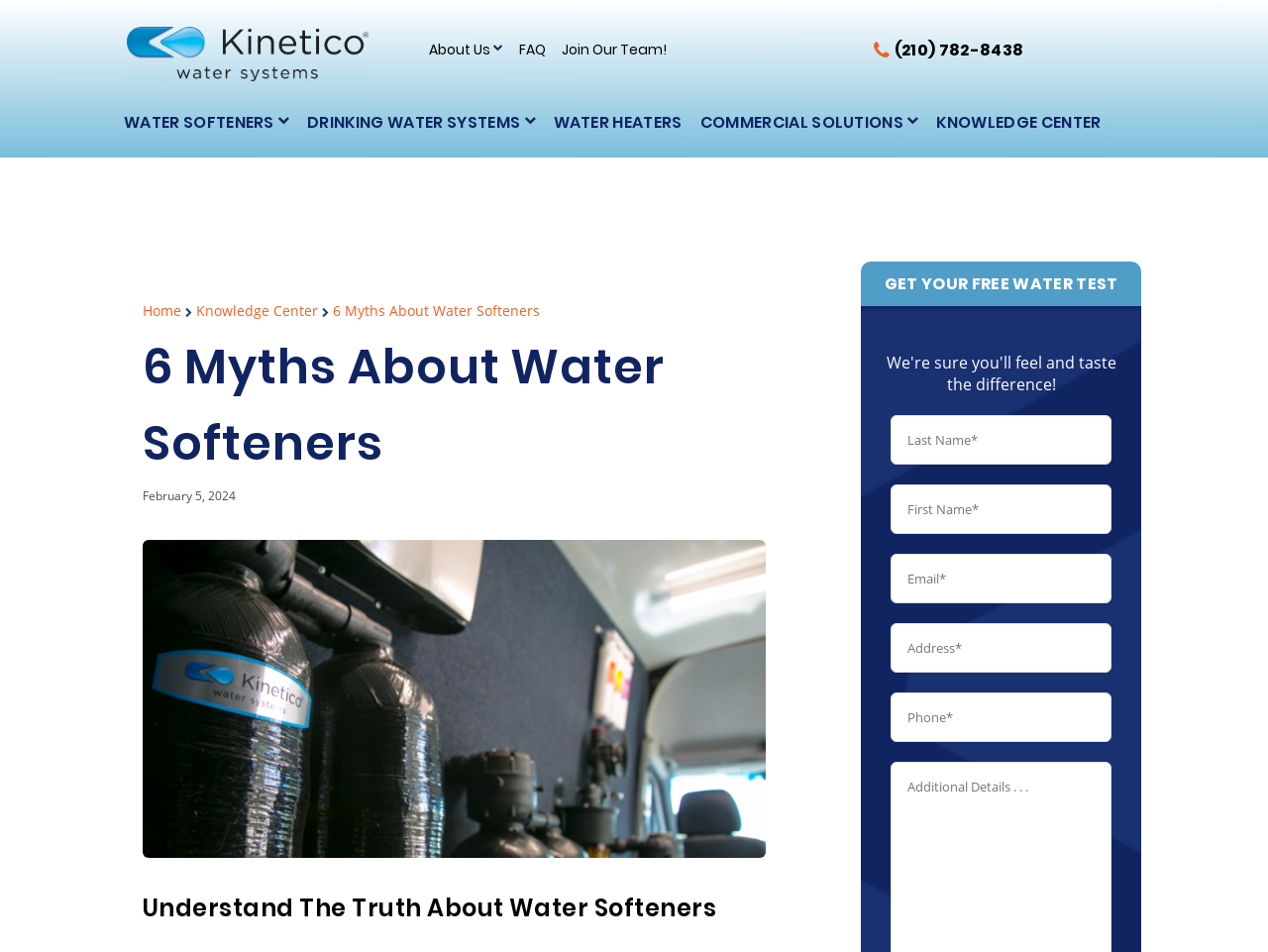Locate the bounding box coordinates of the region to be clicked to comply with the following instruction: "Click the 6 Myths About Water Softeners link". The coordinates must be four float numbers between 0 and 1, in the form [left, top, right, bottom].

[0.262, 0.316, 0.426, 0.336]